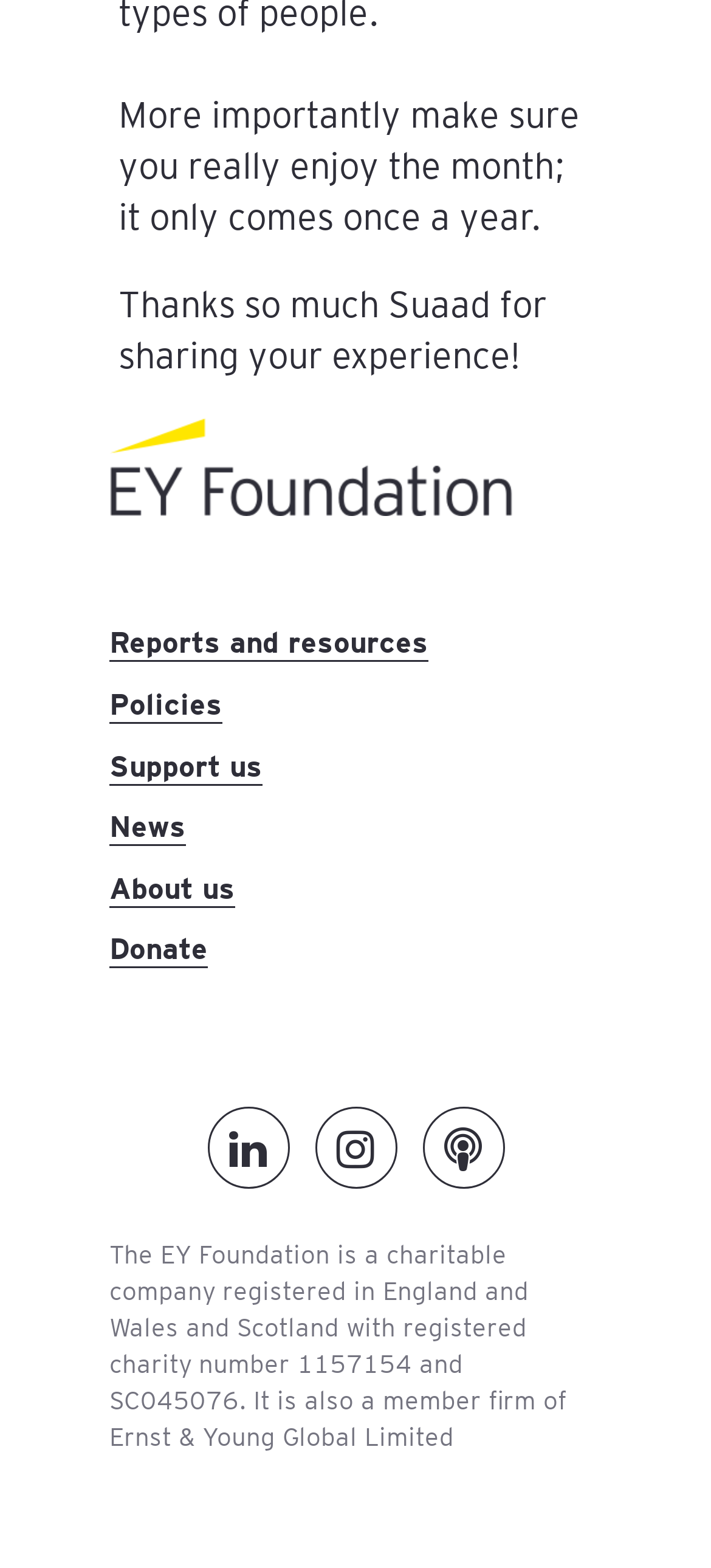What is the shape of the icons in the social media links?
Utilize the image to construct a detailed and well-explained answer.

I analyzed the bounding box coordinates of the social media link elements and noticed that they have similar width and height values, indicating that they are square-shaped icons.